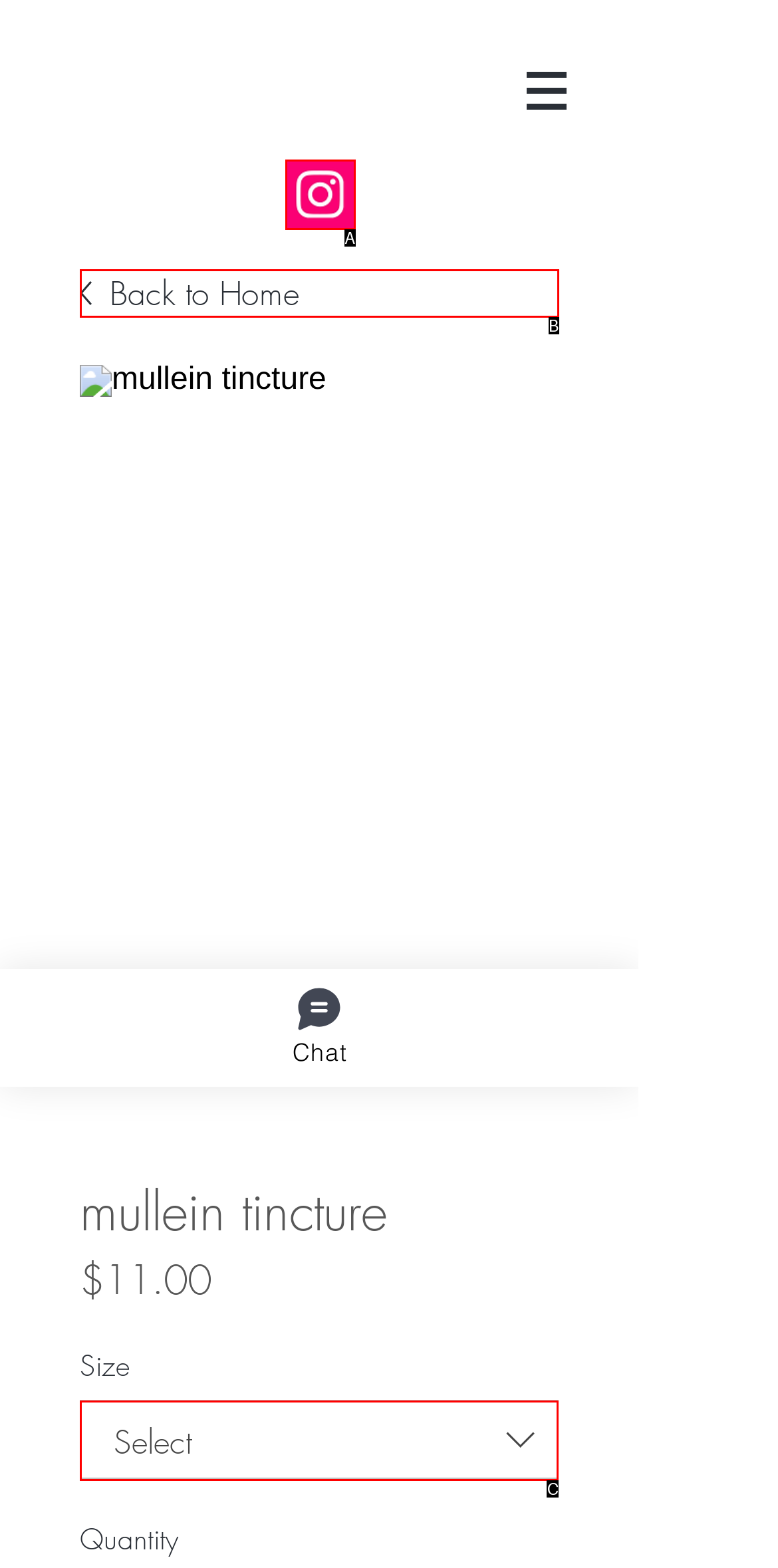Identify which HTML element aligns with the description: Back to Home
Answer using the letter of the correct choice from the options available.

B